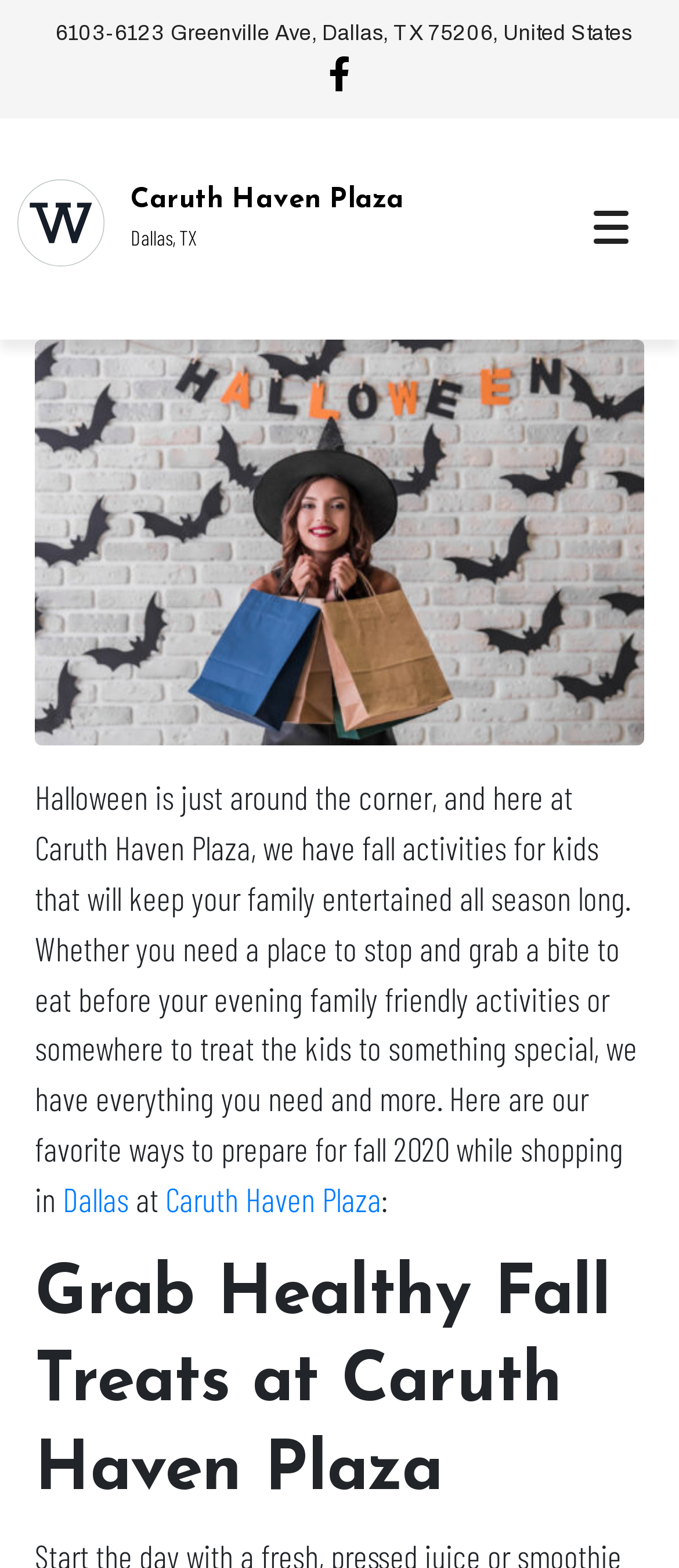Offer an extensive depiction of the webpage and its key elements.

The webpage appears to be about Caruth Haven Plaza in Dallas, Texas, with a focus on fall activities and events. At the top of the page, there is an address listed: "6103-6123 Greenville Ave, Dallas, TX 75206, United States". Below the address, there is a small icon represented by the Unicode character '\uf39e'. 

To the left of the icon, there is a small image with a link. On the right side of the icon, there is a link to "Caruth Haven Plaza" and a text "Dallas, TX". 

Below these elements, there is a section that discusses fall activities for kids at Caruth Haven Plaza. The section starts with a link to an article titled "Celebrate the New Season with These Fall Activities for Kids at Caruth Haven Plaza". 

Following the link, there is a paragraph of text that describes the fall activities and events available at Caruth Haven Plaza, including places to eat and special treats for kids. The text also mentions preparing for fall 2020 while shopping in Dallas. 

Within the paragraph, there are links to "Dallas" and "Caruth Haven Plaza", as well as a colon symbol. 

At the bottom of the page, there is a heading titled "Grab Healthy Fall Treats at Caruth Haven Plaza".